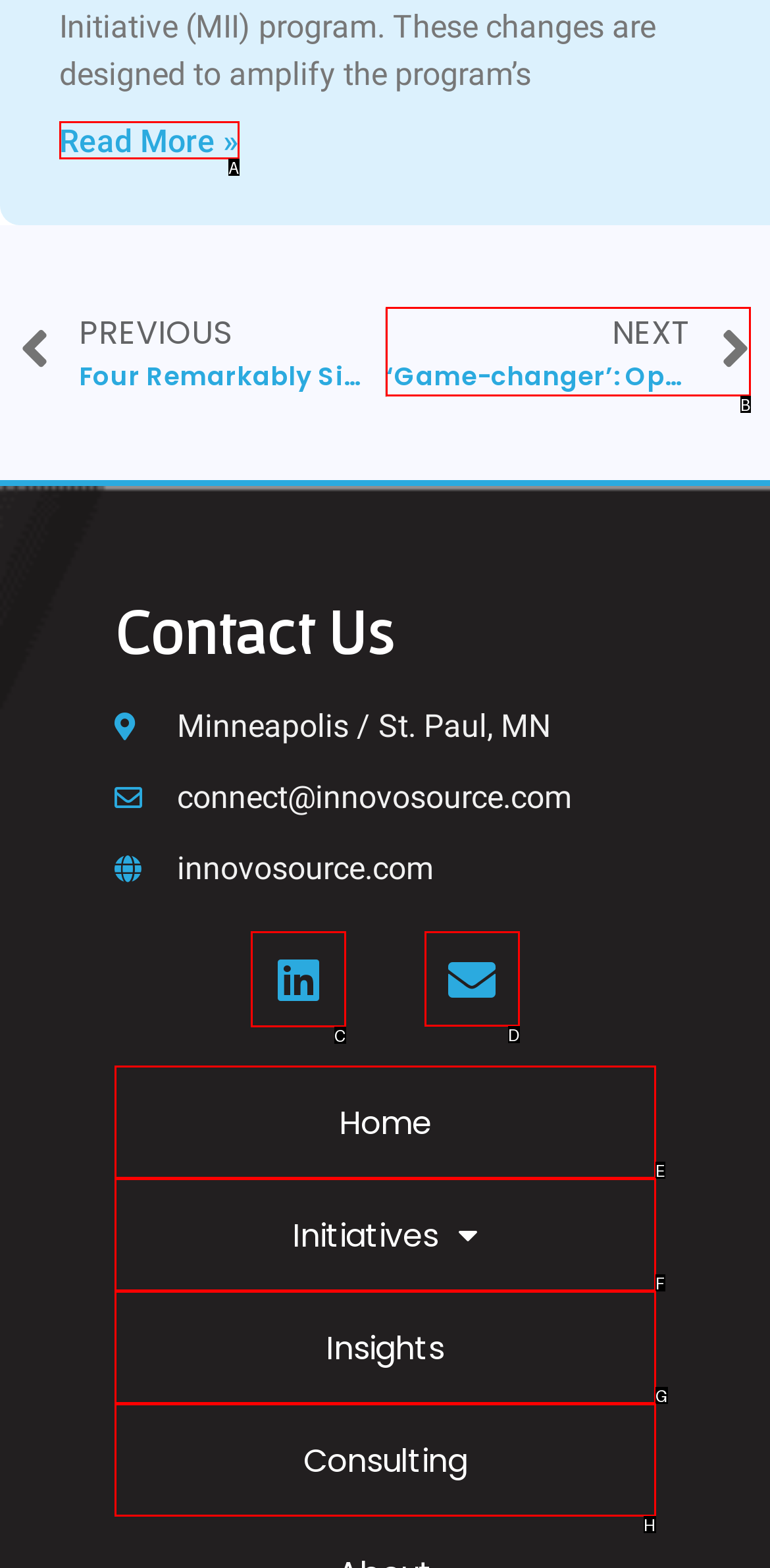Choose the correct UI element to click for this task: Read the article 'Boosting Immunity During the Monsoon' Answer using the letter from the given choices.

None